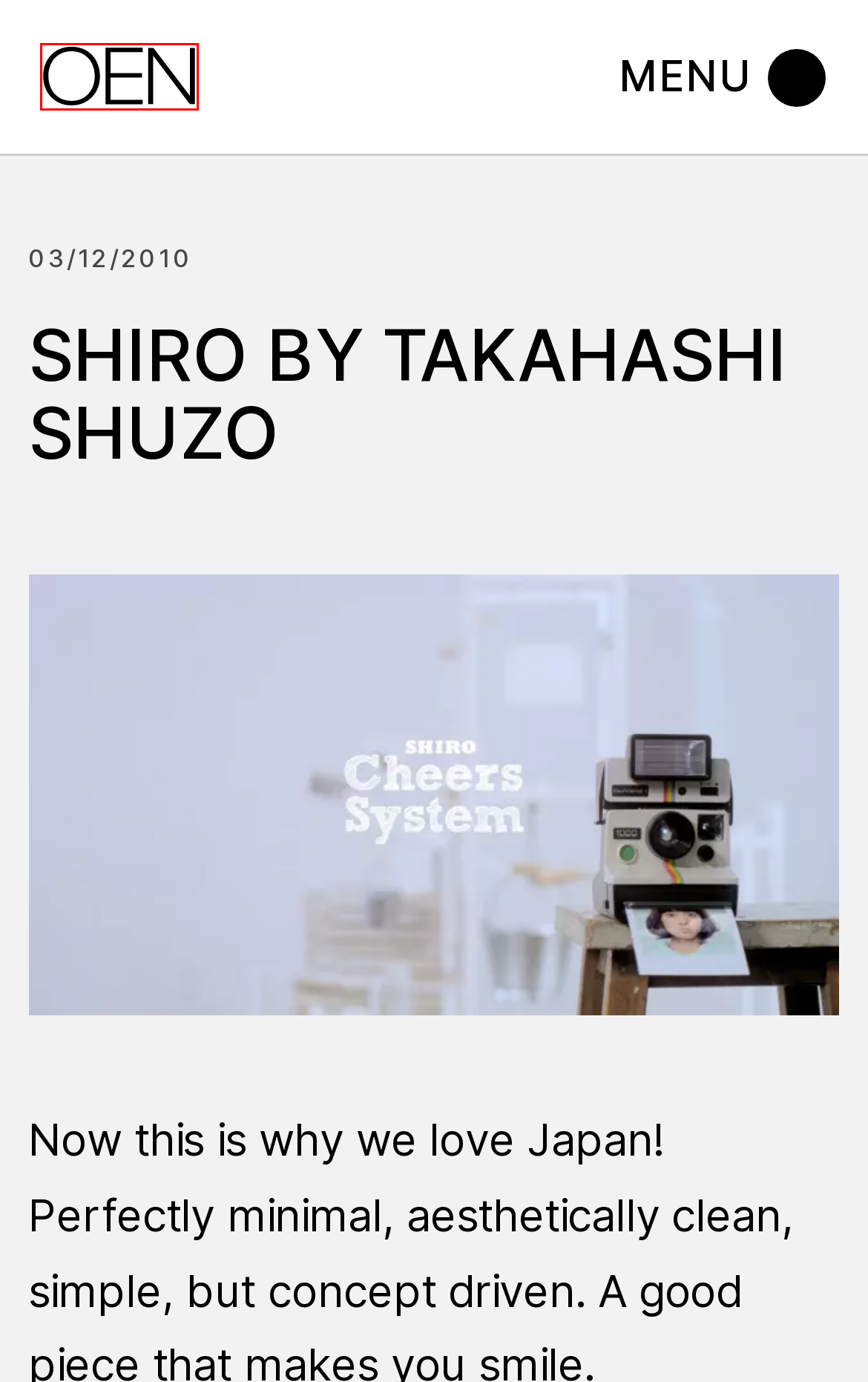Look at the screenshot of a webpage where a red bounding box surrounds a UI element. Your task is to select the best-matching webpage description for the new webpage after you click the element within the bounding box. The available options are:
A. New Feature – Maiko Okuno’s Workshop in Ishikawa Prefecture, Japan | OEN
B. December, 2010 | OEN
C. advert | OEN
D. takahashi shuzo | OEN
E. Home | OEN
F. June, 2015 | OEN
G. Cookies | OEN
H. movie | OEN

E